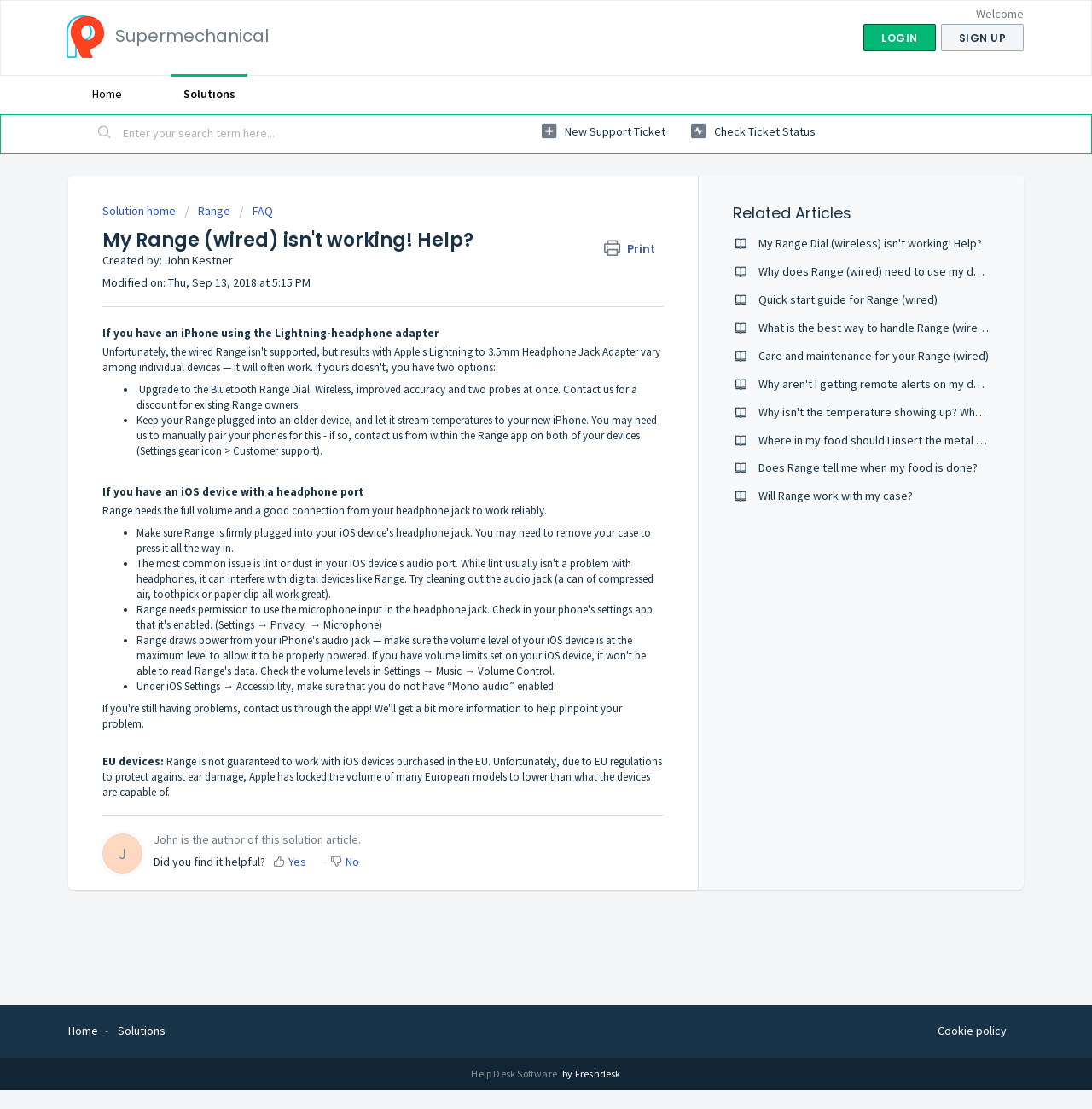Please find the bounding box coordinates of the element that must be clicked to perform the given instruction: "Search for something". The coordinates should be four float numbers from 0 to 1, i.e., [left, top, right, bottom].

[0.088, 0.105, 0.105, 0.136]